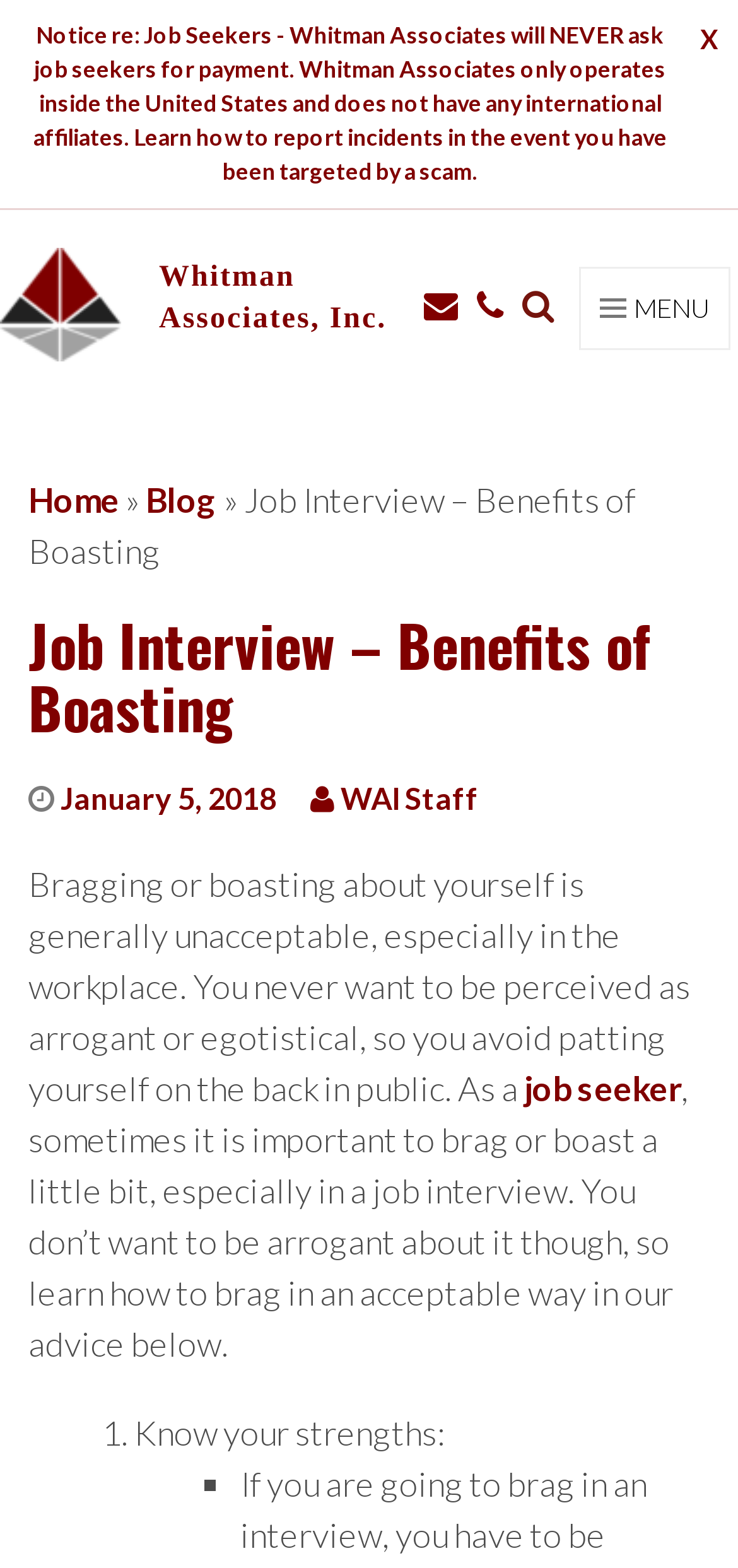Respond to the following question using a concise word or phrase: 
What is the date of the current article?

January 5, 2018